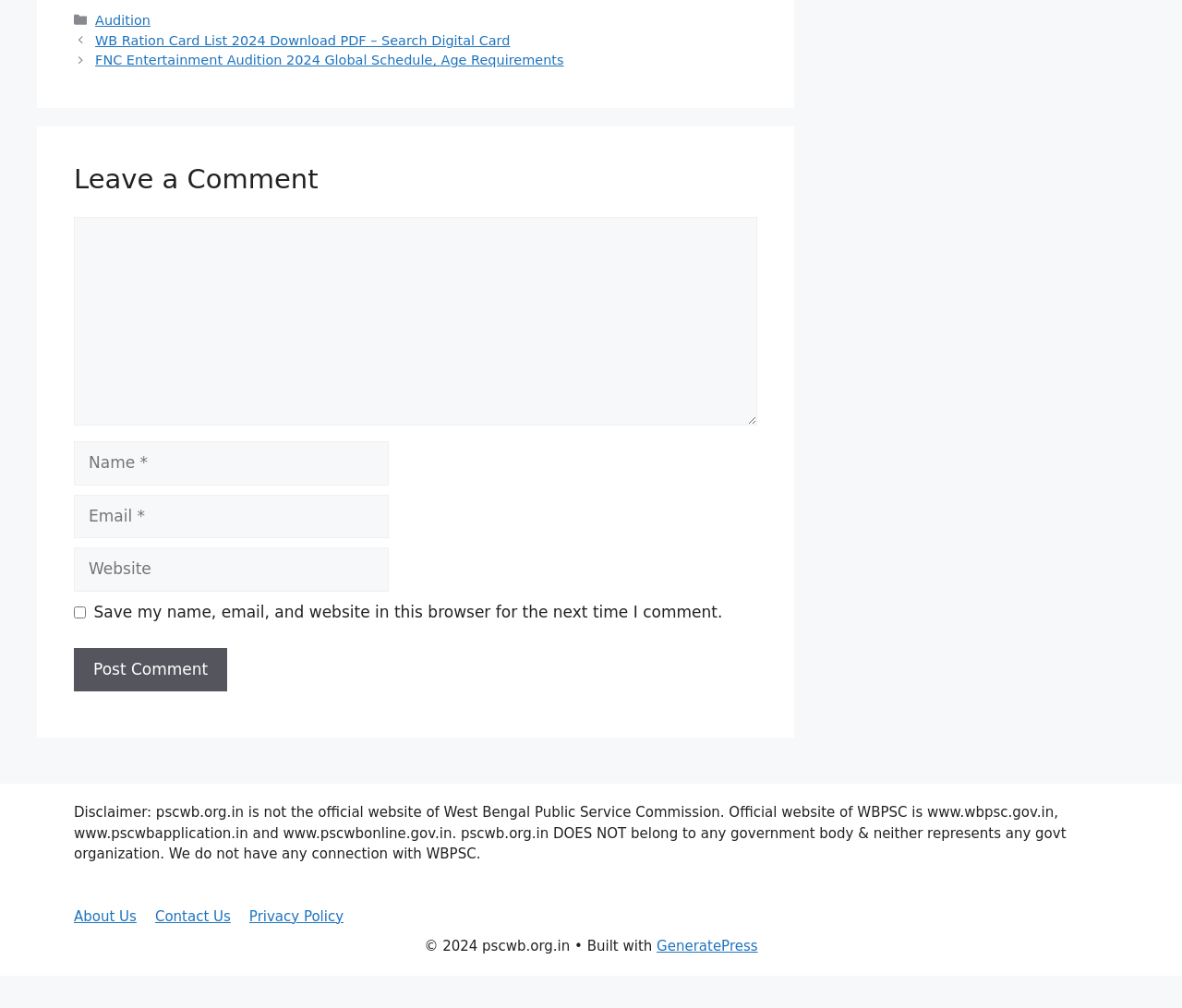Locate the bounding box coordinates of the clickable area needed to fulfill the instruction: "Enter your name in the 'Name' field".

[0.062, 0.438, 0.329, 0.481]